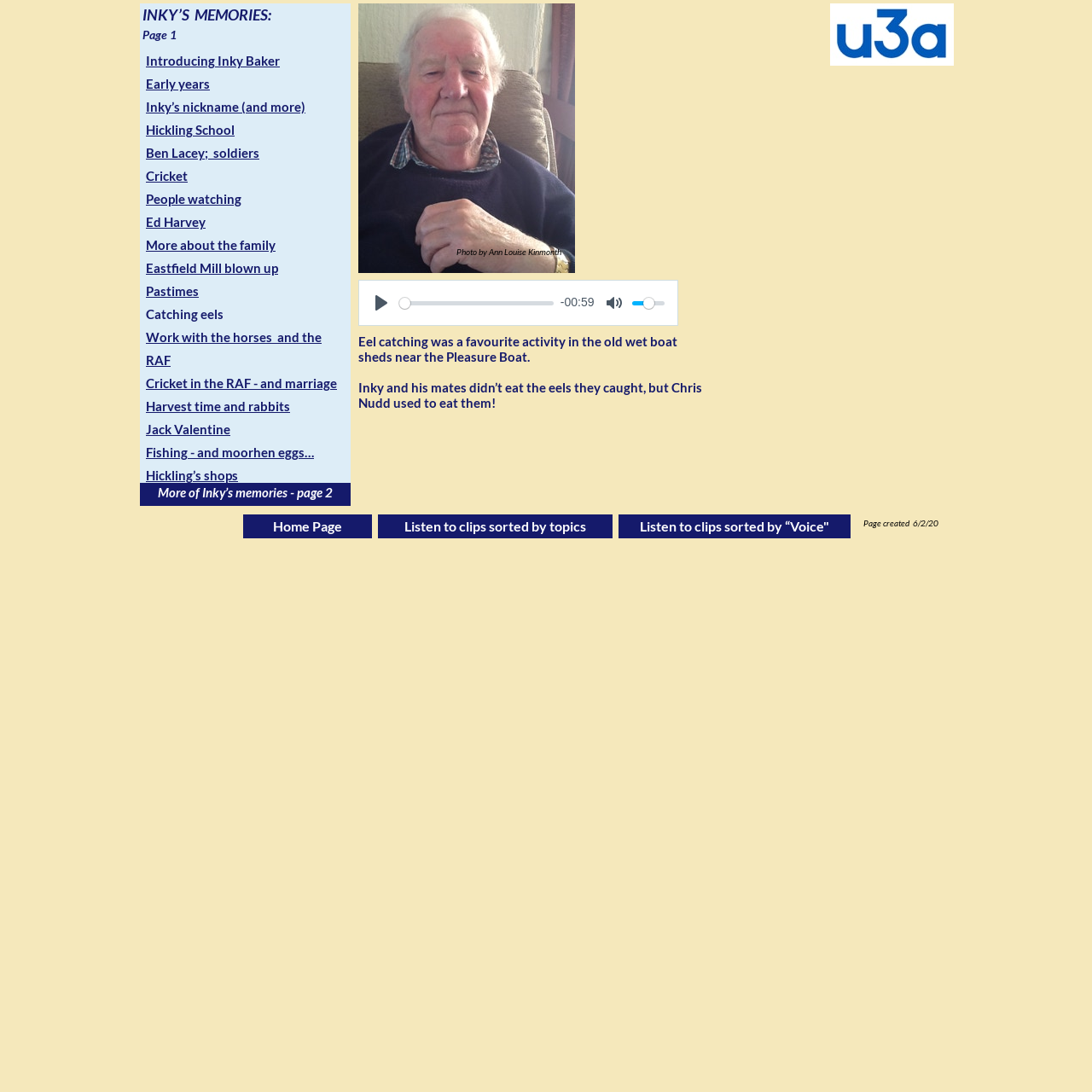Determine the bounding box coordinates for the element that should be clicked to follow this instruction: "View 'More of Inky’s memories - page 2'". The coordinates should be given as four float numbers between 0 and 1, in the format [left, top, right, bottom].

[0.128, 0.442, 0.321, 0.463]